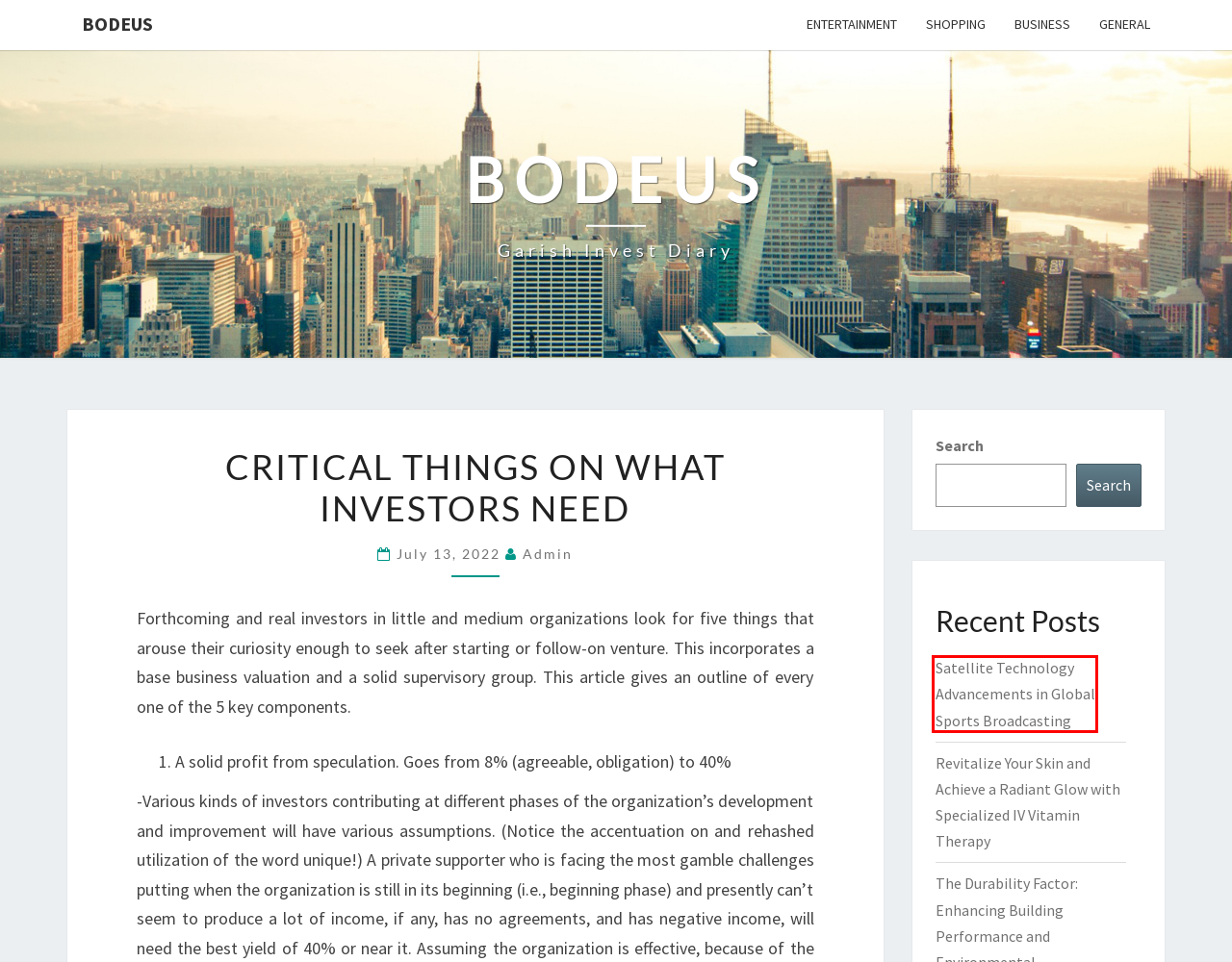A screenshot of a webpage is given, marked with a red bounding box around a UI element. Please select the most appropriate webpage description that fits the new page after clicking the highlighted element. Here are the candidates:
A. Revitalize Your Skin and Achieve a Radiant Glow with Specialized IV Vitamin Therapy – Bodeus
B. Business – Bodeus
C. admin – Bodeus
D. Bodeus – Garish Invest Diary
E. Entertainment – Bodeus
F. General – Bodeus
G. Satellite Technology Advancements in Global Sports Broadcasting – Bodeus
H. News – Bodeus

G